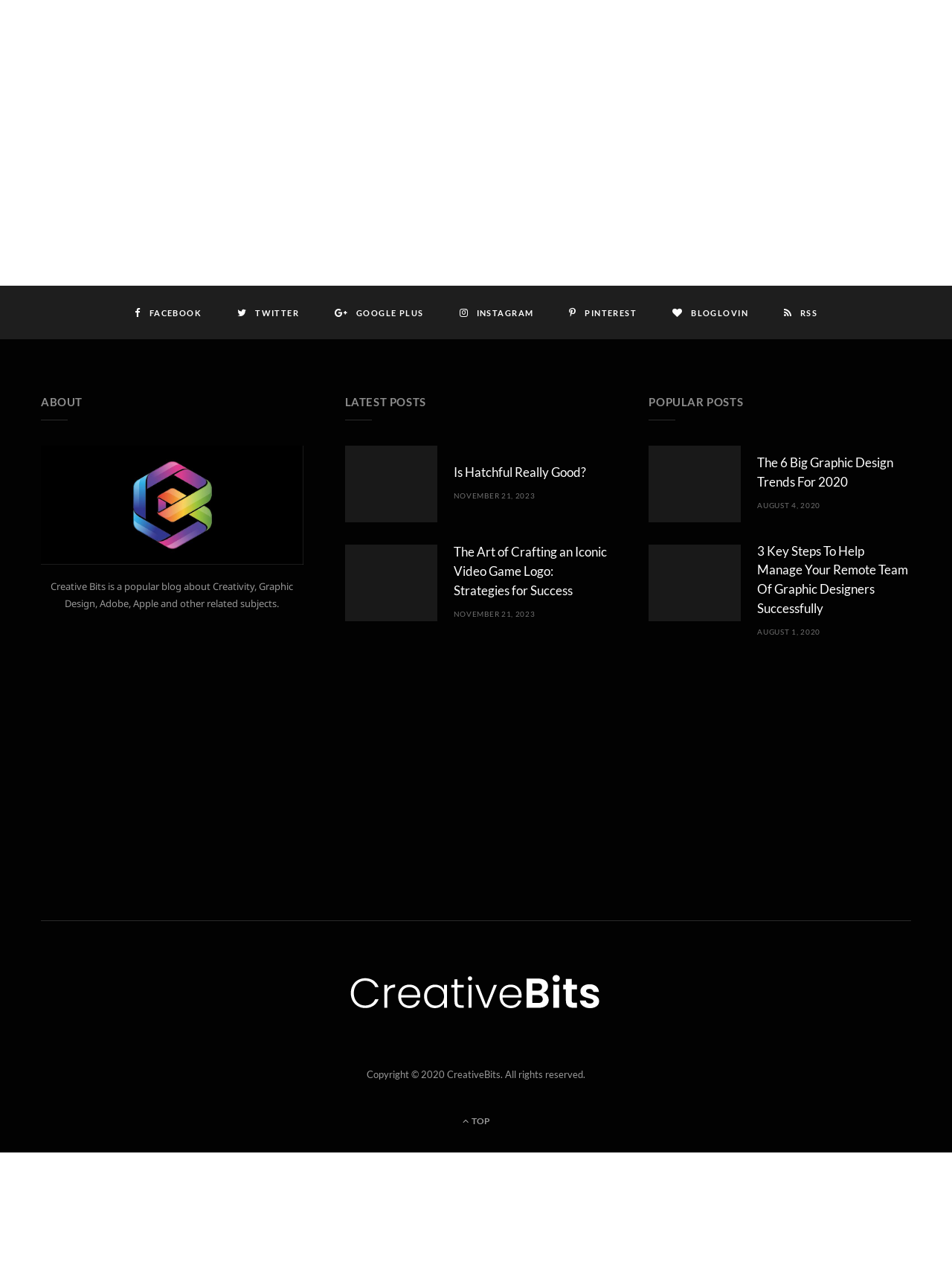Using the details from the image, please elaborate on the following question: What is the topic of the first latest post?

The topic of the first latest post can be found in the link element with the text 'Is Hatchful Really Good?' located under the 'Latest Posts' category, which suggests that the post is about Hatchful.